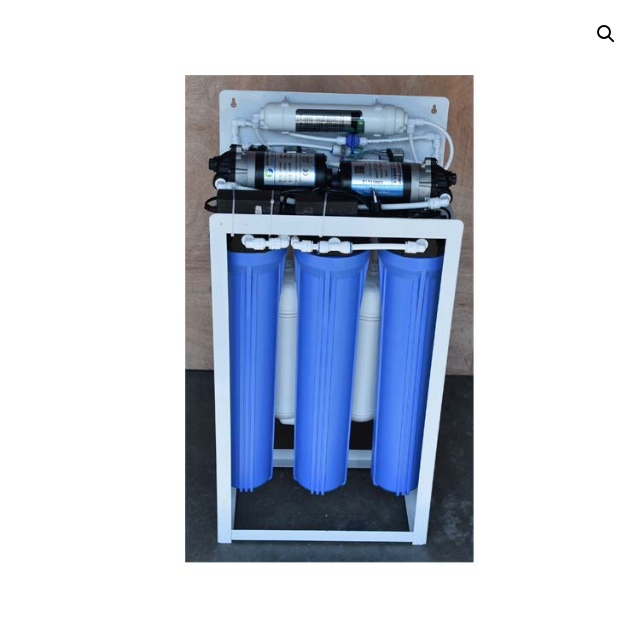What is the model number of the water purifier?
Could you answer the question with a detailed and thorough explanation?

The model number can be found in the caption, which states 'model OC-500 GPD, designed for effective and reliable purification processes'.